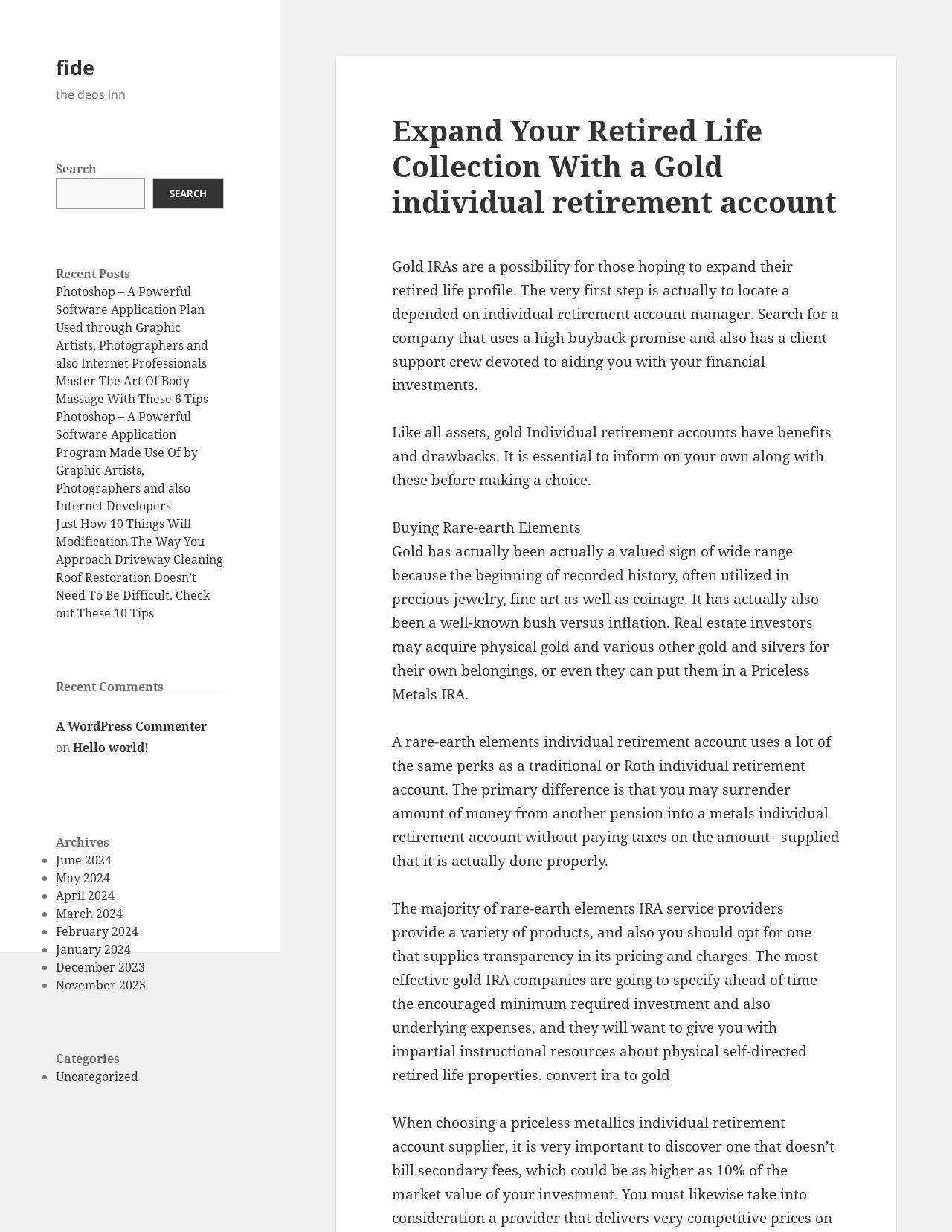Please determine the bounding box coordinates for the element that should be clicked to follow these instructions: "Read recent post about Photoshop".

[0.059, 0.23, 0.219, 0.301]